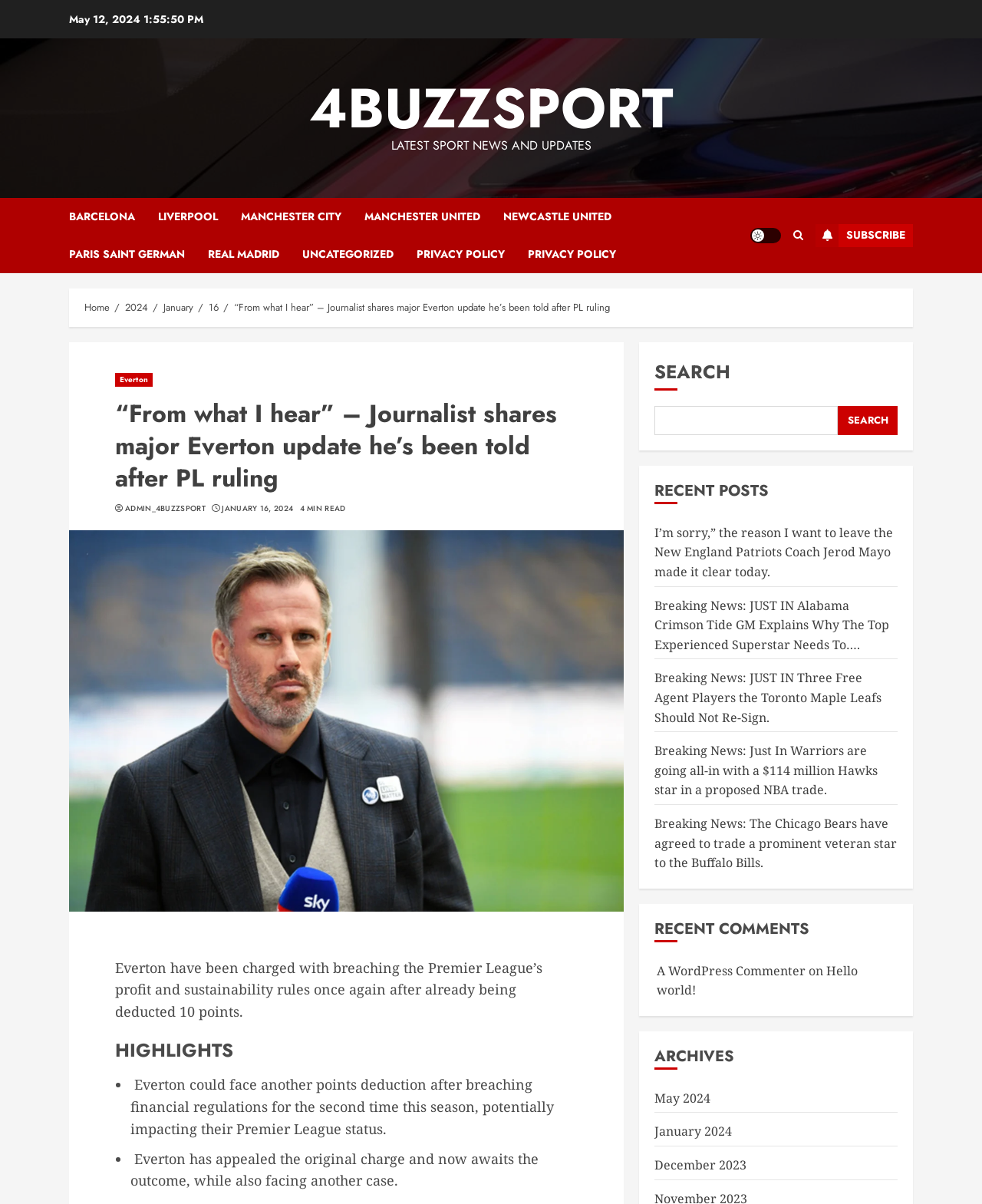Determine the coordinates of the bounding box for the clickable area needed to execute this instruction: "Read the 'Breaking News' article".

[0.667, 0.435, 0.91, 0.482]